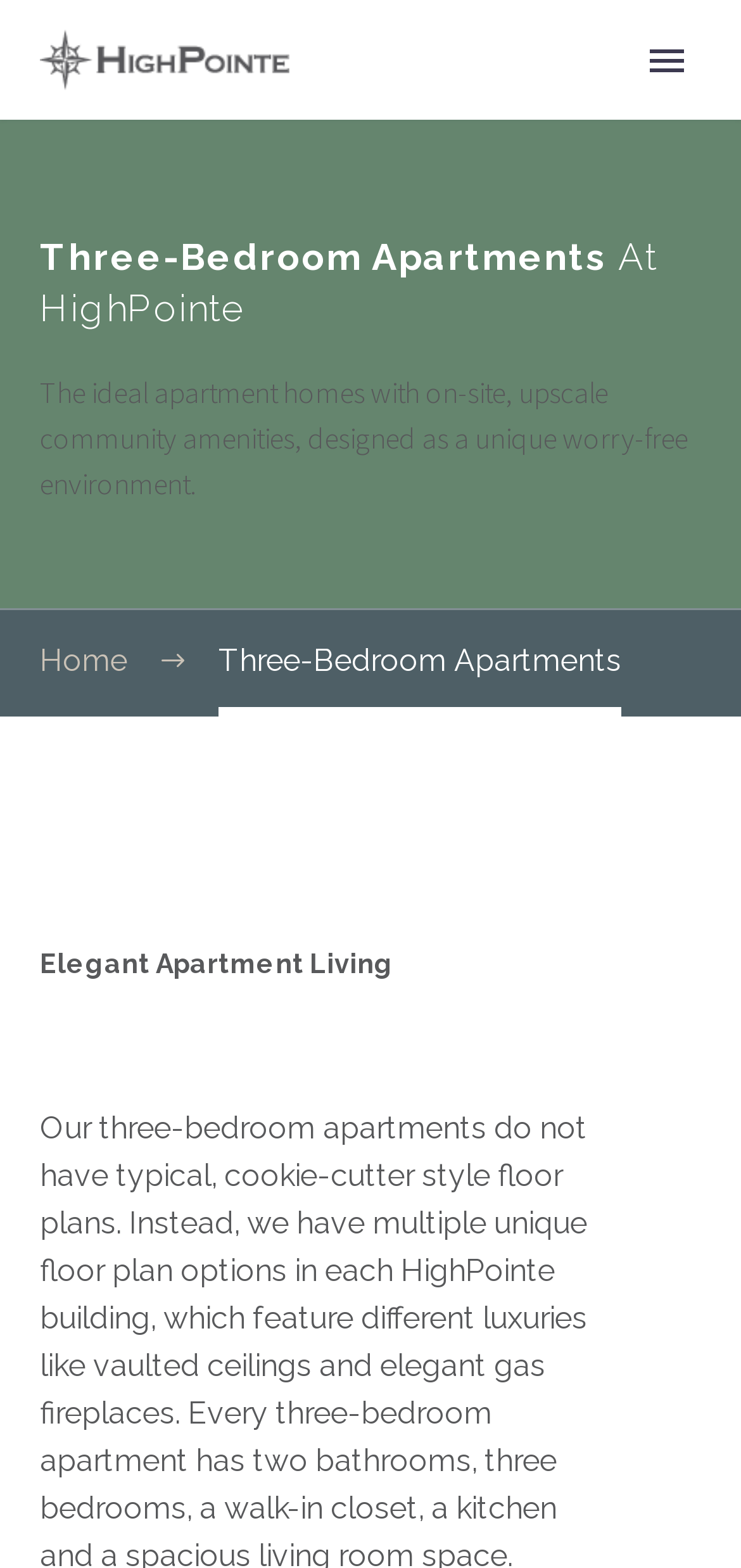Find the bounding box coordinates of the element to click in order to complete this instruction: "Contact HighPointe Apartment Homes". The bounding box coordinates must be four float numbers between 0 and 1, denoted as [left, top, right, bottom].

[0.056, 0.475, 0.944, 0.538]